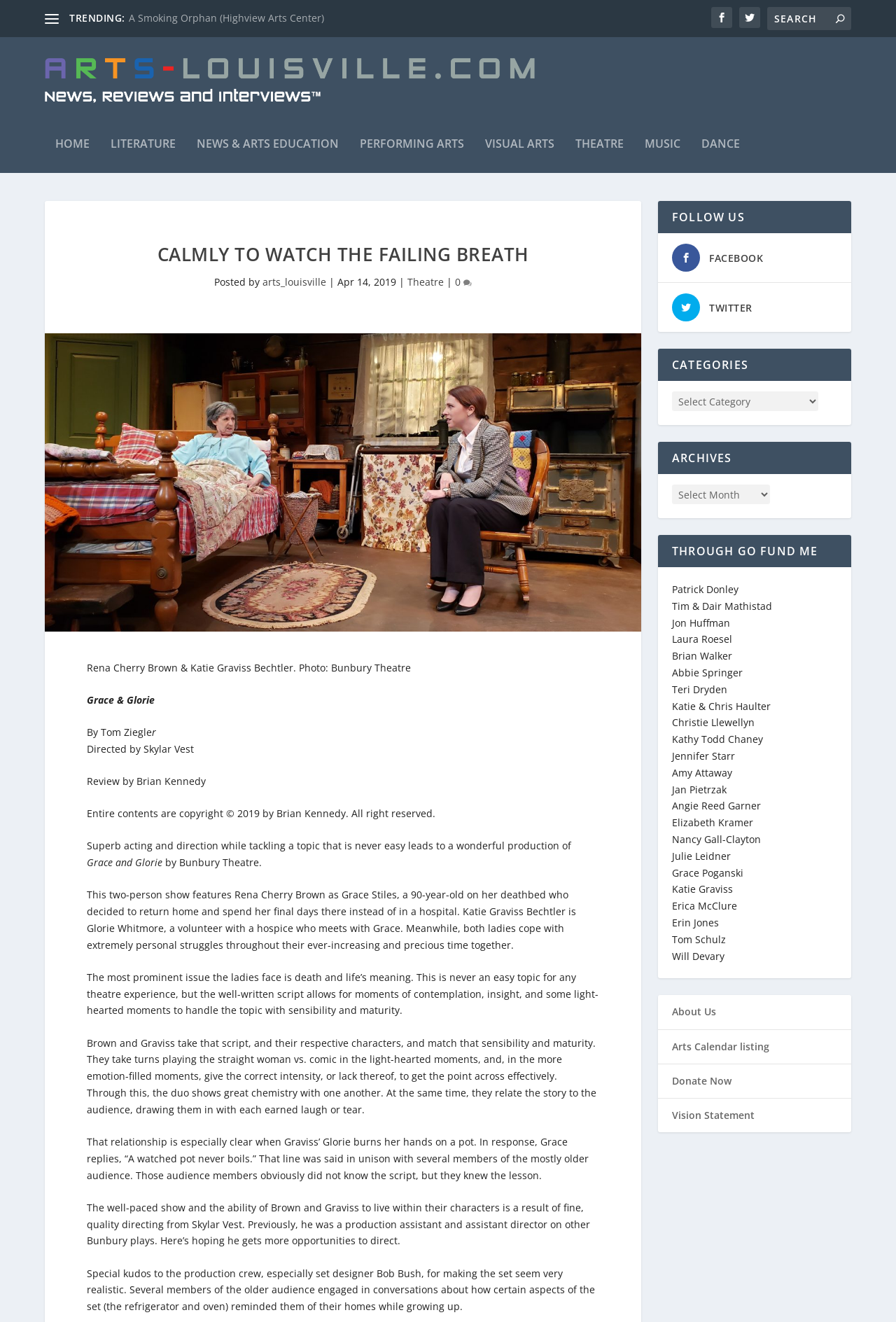Can you identify and provide the main heading of the webpage?

CALMLY TO WATCH THE FAILING BREATH